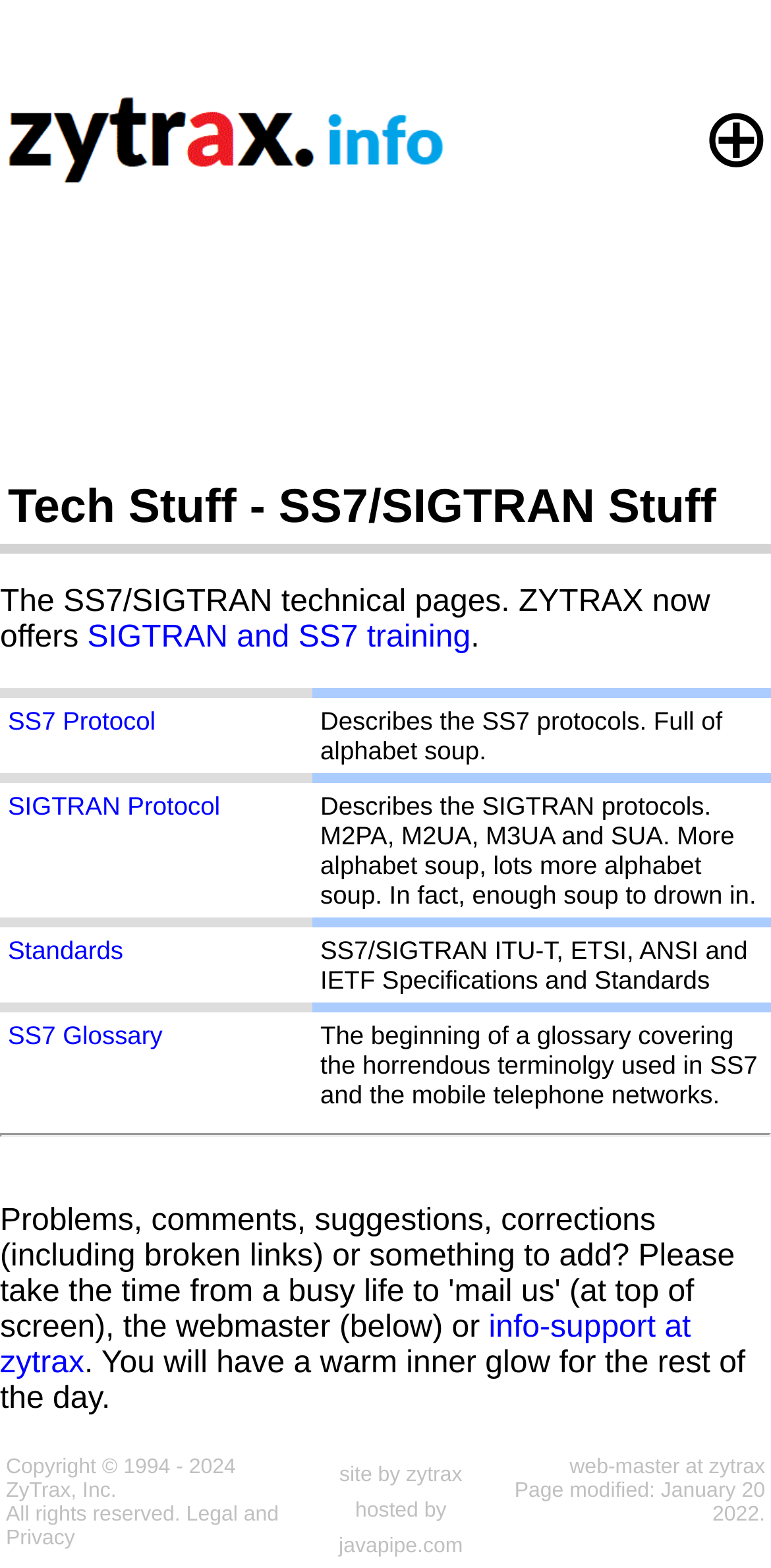Identify the bounding box coordinates of the section that should be clicked to achieve the task described: "Check the SS7 Glossary".

[0.01, 0.651, 0.211, 0.67]